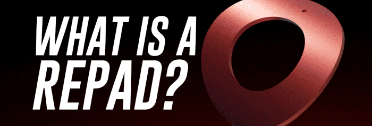What is the likely purpose of the repad?
Please look at the screenshot and answer in one word or a short phrase.

Industrial applications